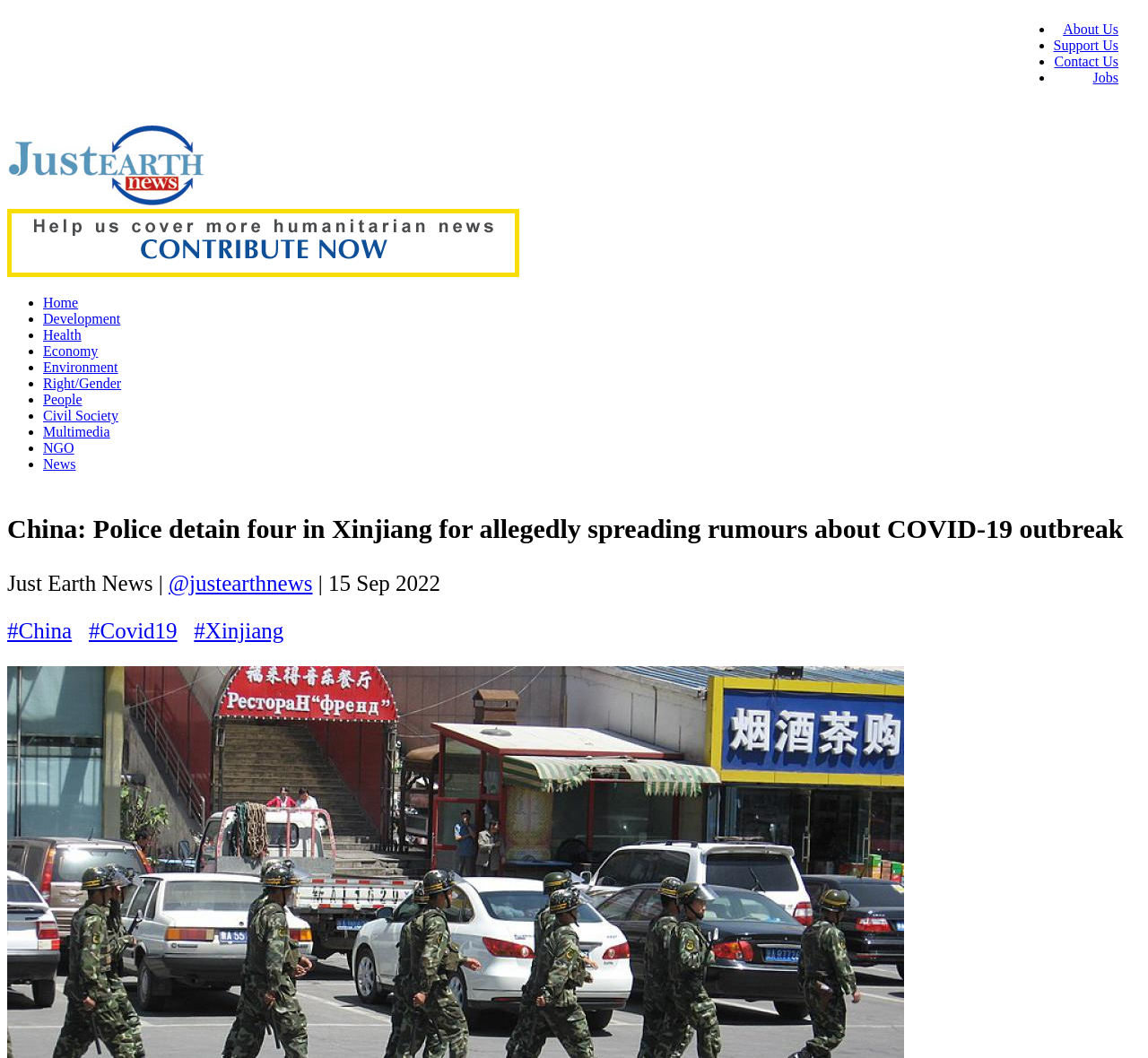Convey a detailed summary of the webpage, mentioning all key elements.

This webpage appears to be a news article page. At the top, there is a navigation menu with links to "About Us", "Support Us", "Contact Us", and "Jobs". Below the navigation menu, there is a highlighted section with a title "Top pick:" and a news headline "Fire in Kuwait building leaves 35 people dead". 

On the left side of the page, there are two links, "Just Earth News" and "Donate", each accompanied by an image. Below these links, there is a list of categories, including "Home", "Development", "Health", "Economy", "Environment", "Right/Gender", "People", "Civil Society", "Multimedia", "NGO", and "News", each preceded by a bullet point.

The main content of the page is a news article with a heading "China: Police detain four in Xinjiang for allegedly spreading rumours about COVID-19 outbreak". The article is followed by a footer section with the website's name "Just Earth News", a Twitter handle "@justearthnews", and a publication date "15 Sep 2022". There are also three hashtags "#China", "#Covid19", and "#Xinjiang" at the bottom of the page.